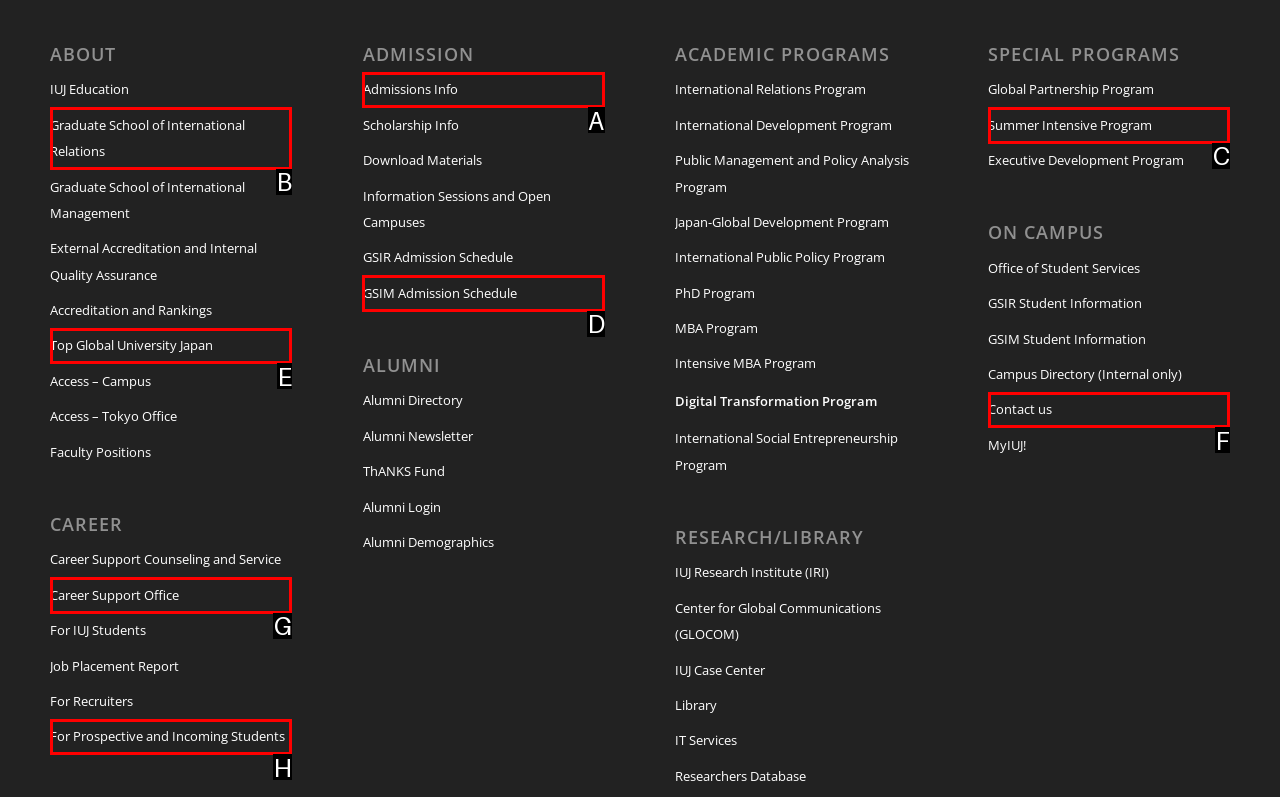Which UI element should you click on to achieve the following task: Get Admissions Info? Provide the letter of the correct option.

A